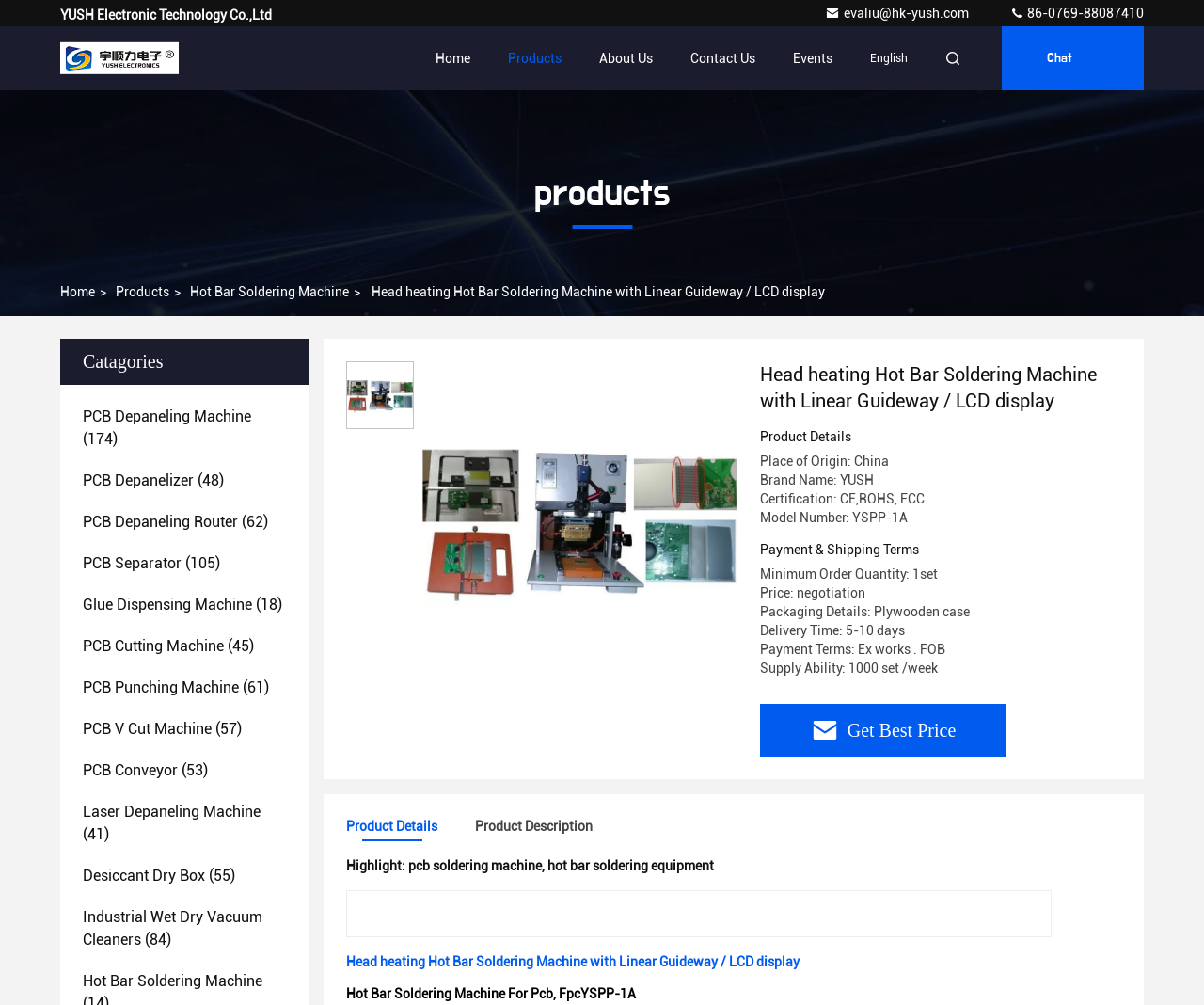What is the brand name of the product?
Provide an in-depth answer to the question, covering all aspects.

I found the brand name by looking at the product details section, where it says 'Brand Name: YUSH'.